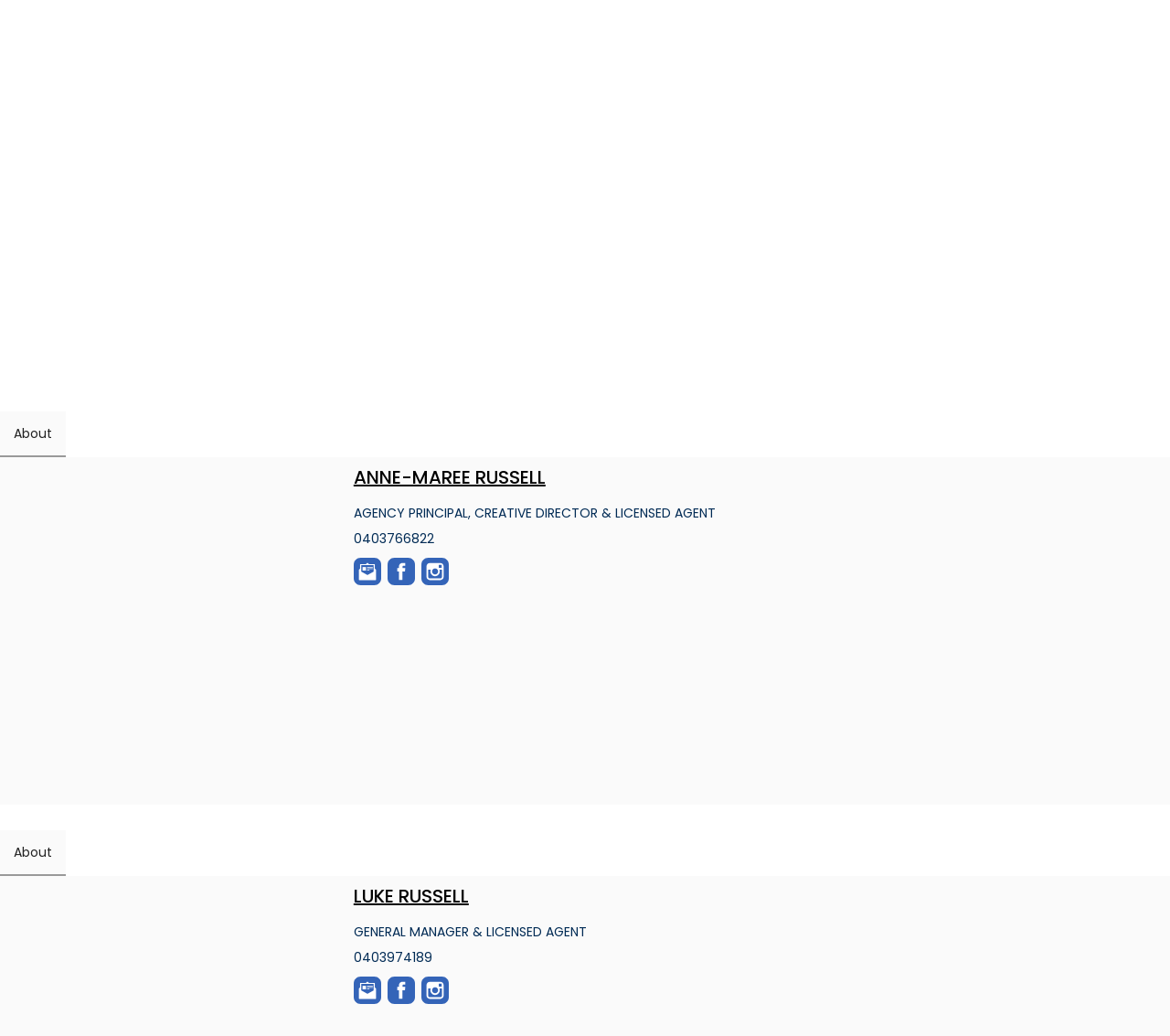Locate the bounding box coordinates of the area to click to fulfill this instruction: "Contact Anne-Maree Russell by Email". The bounding box should be presented as four float numbers between 0 and 1, in the order [left, top, right, bottom].

[0.302, 0.539, 0.326, 0.565]